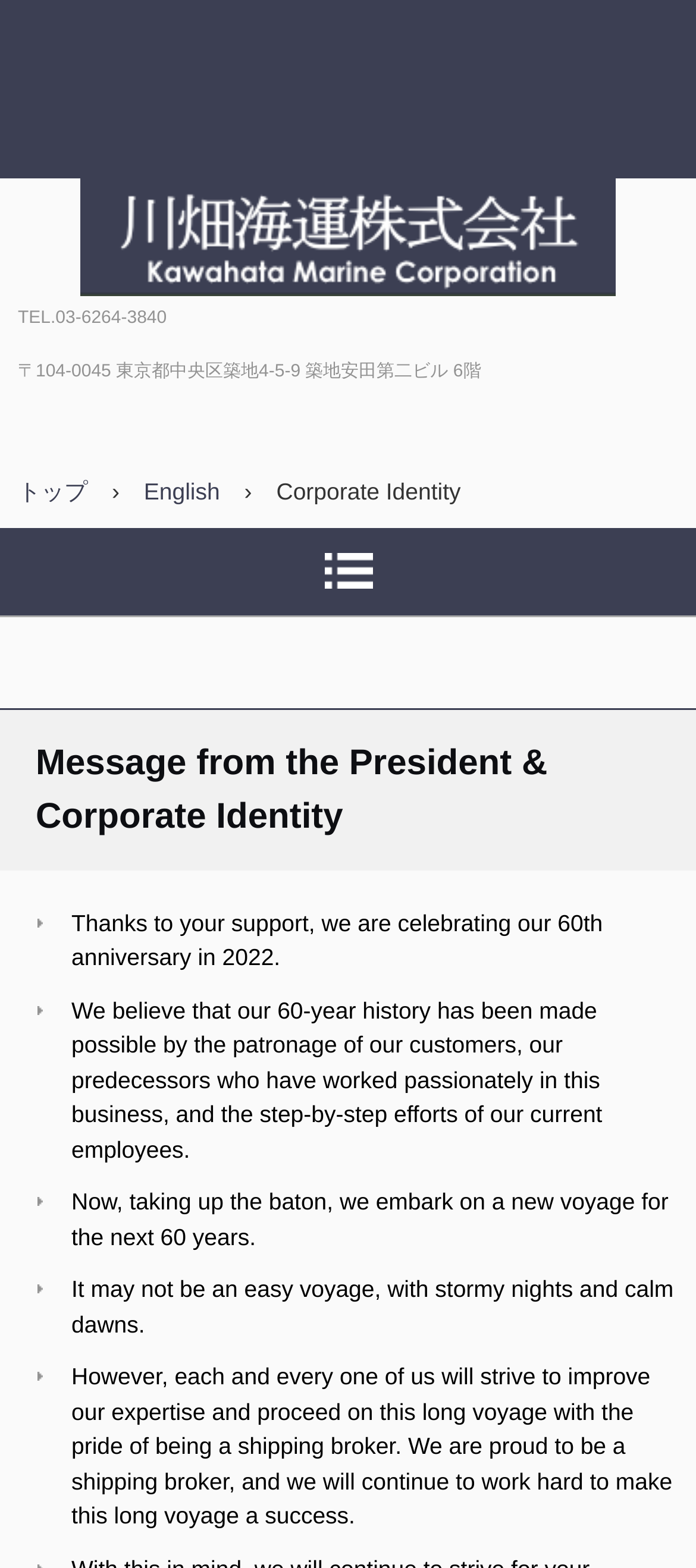What is the language of the link at the top right corner?
From the details in the image, answer the question comprehensively.

I found this information by looking at the link element with the content 'English' located at the top right corner of the page.